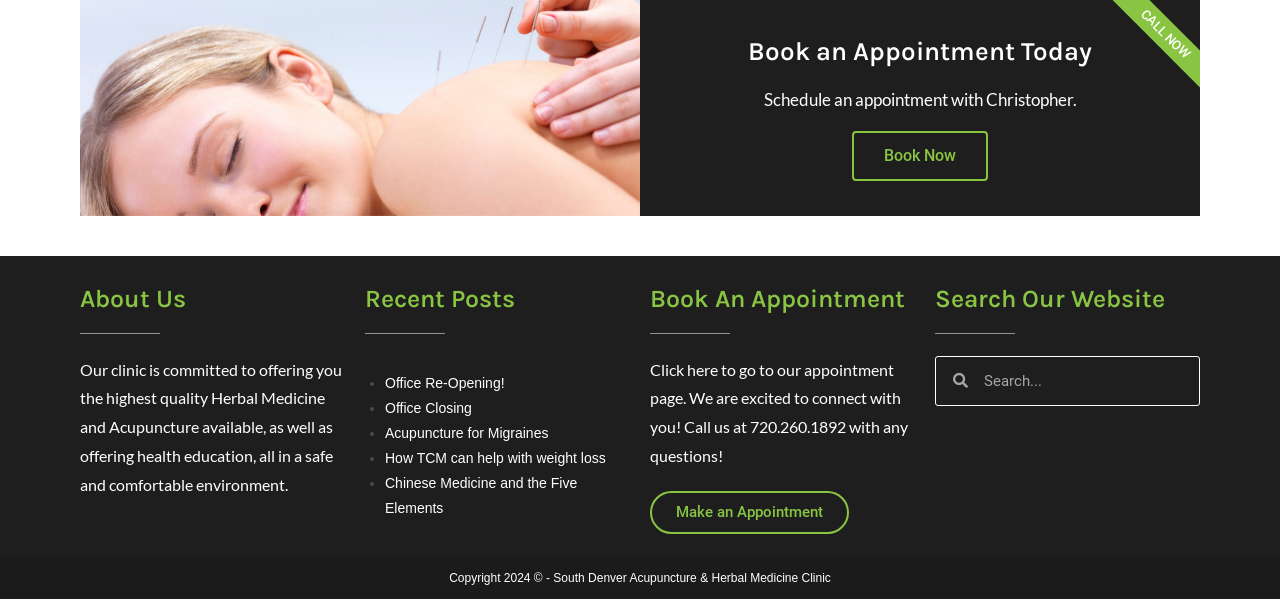Find the bounding box coordinates for the area that must be clicked to perform this action: "Book an appointment".

[0.666, 0.218, 0.772, 0.301]